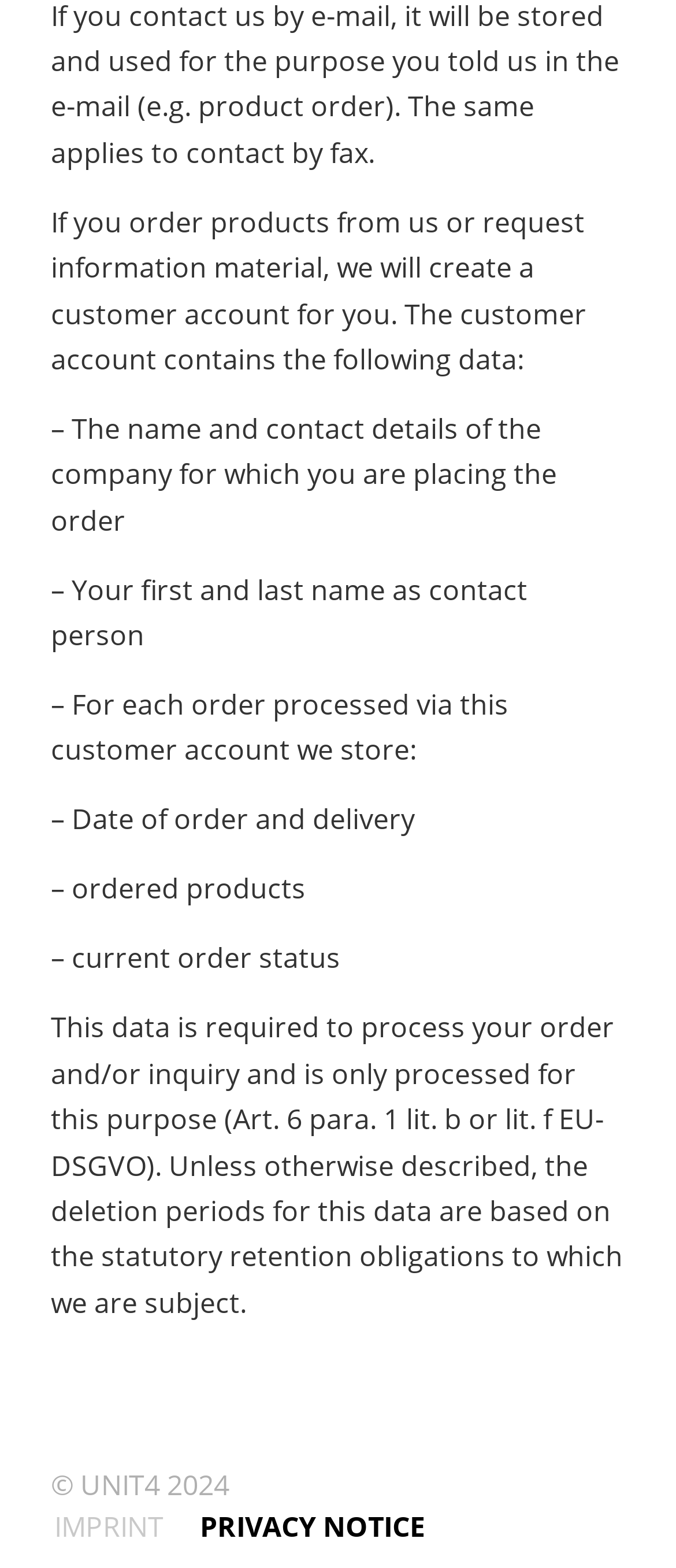What is the copyright year?
Respond with a short answer, either a single word or a phrase, based on the image.

2024